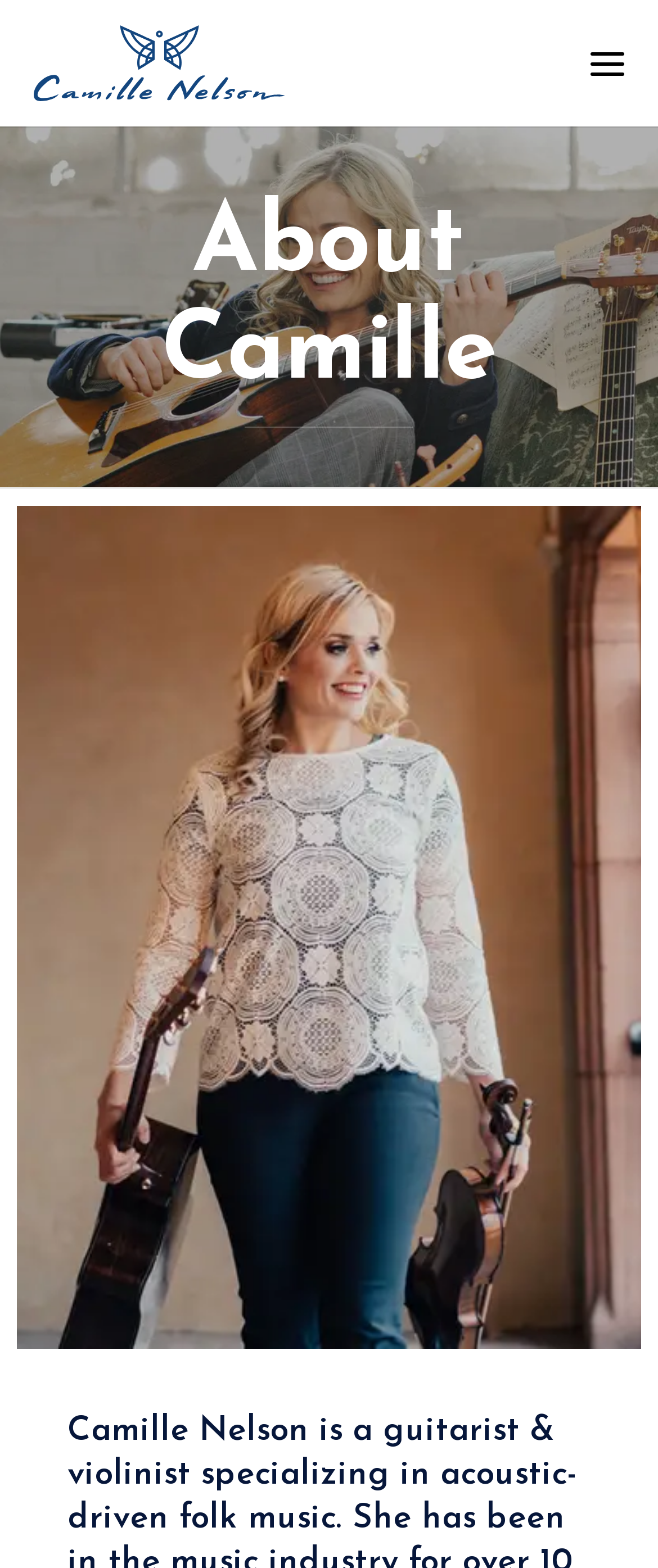Please locate the UI element described by "title="Camille Nelson Music"" and provide its bounding box coordinates.

[0.051, 0.016, 0.433, 0.065]